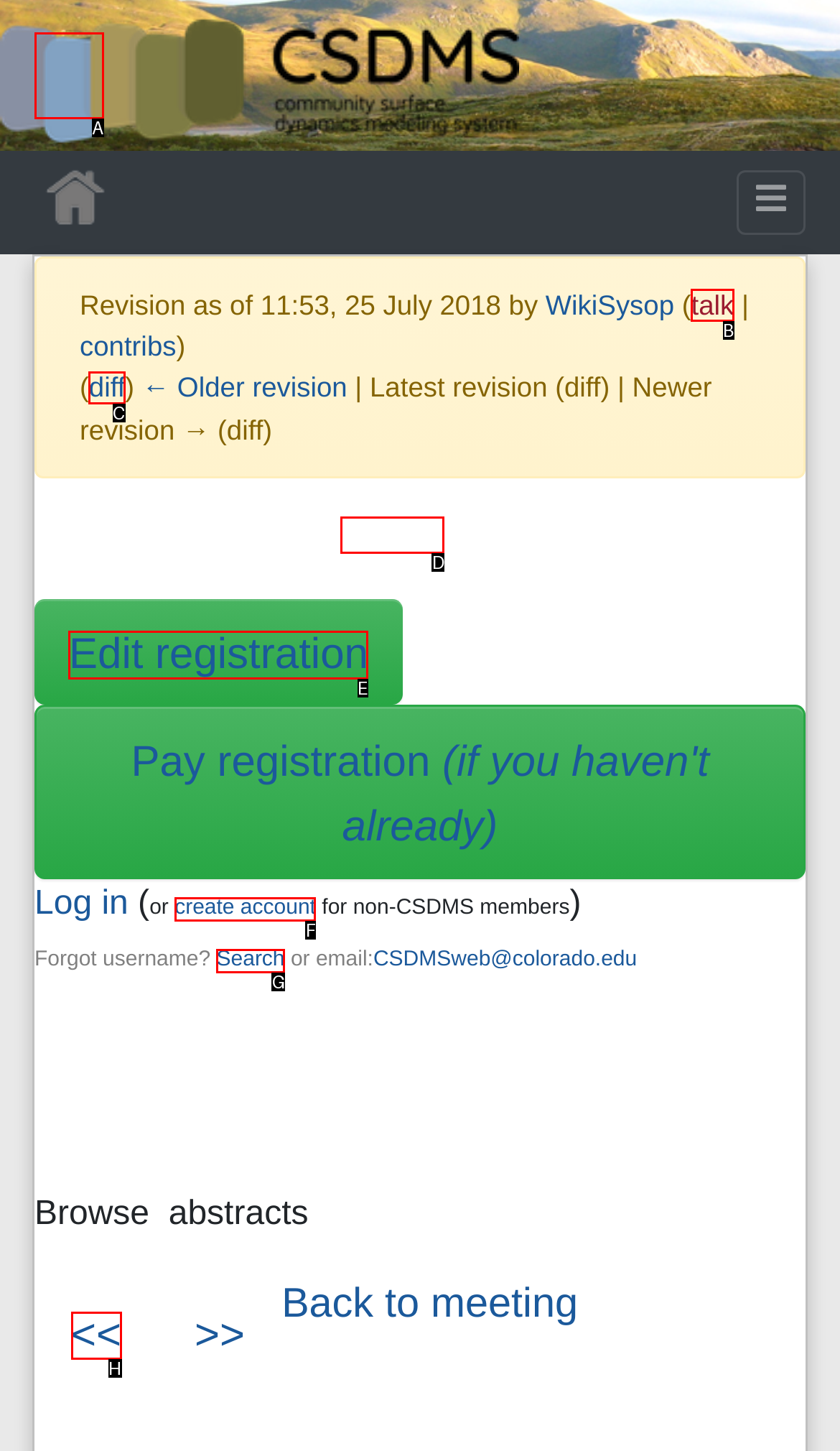Which option should be clicked to execute the task: Edit registration?
Reply with the letter of the chosen option.

E